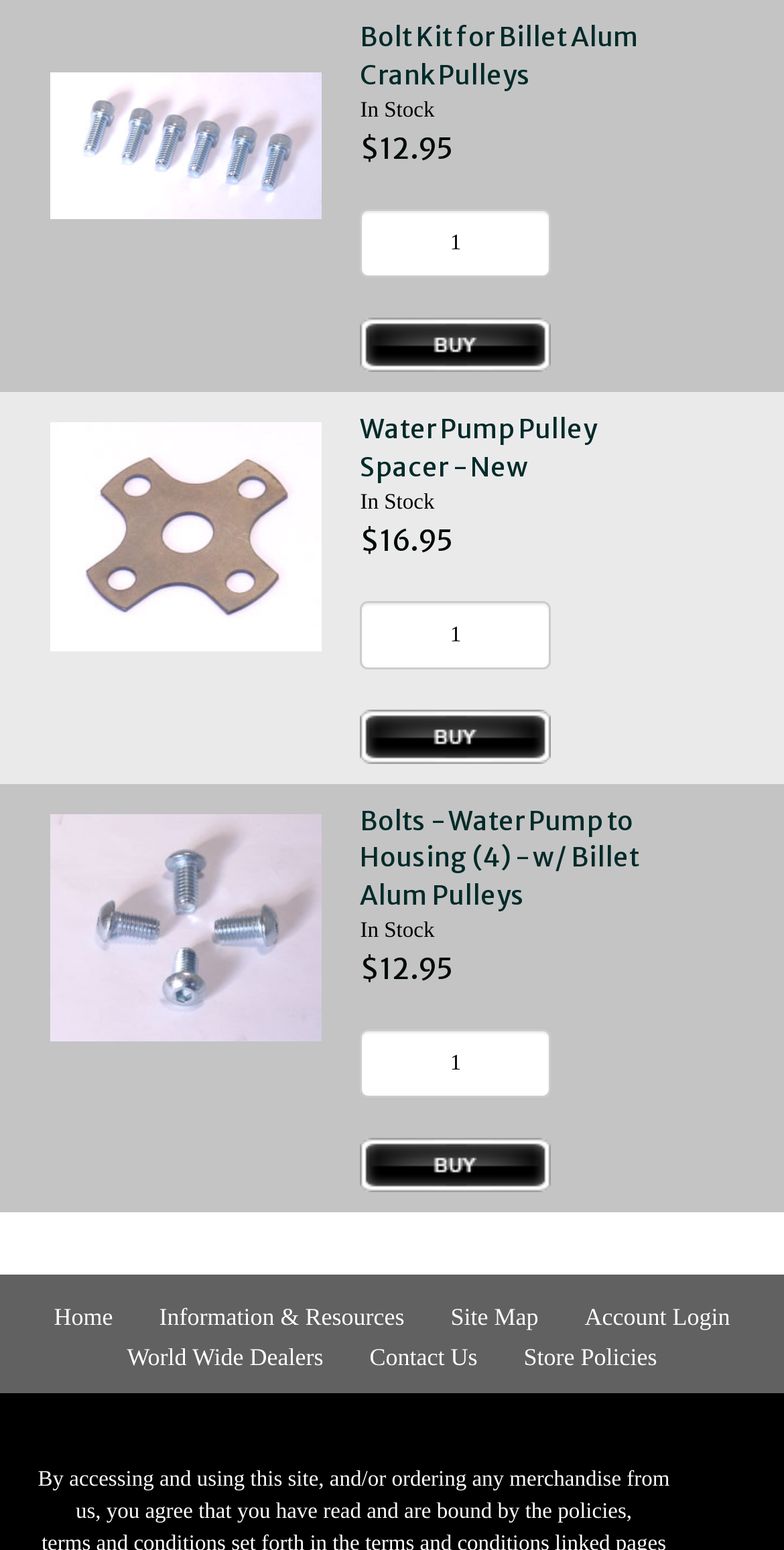Respond to the question below with a single word or phrase: What is the purpose of this webpage?

E-commerce